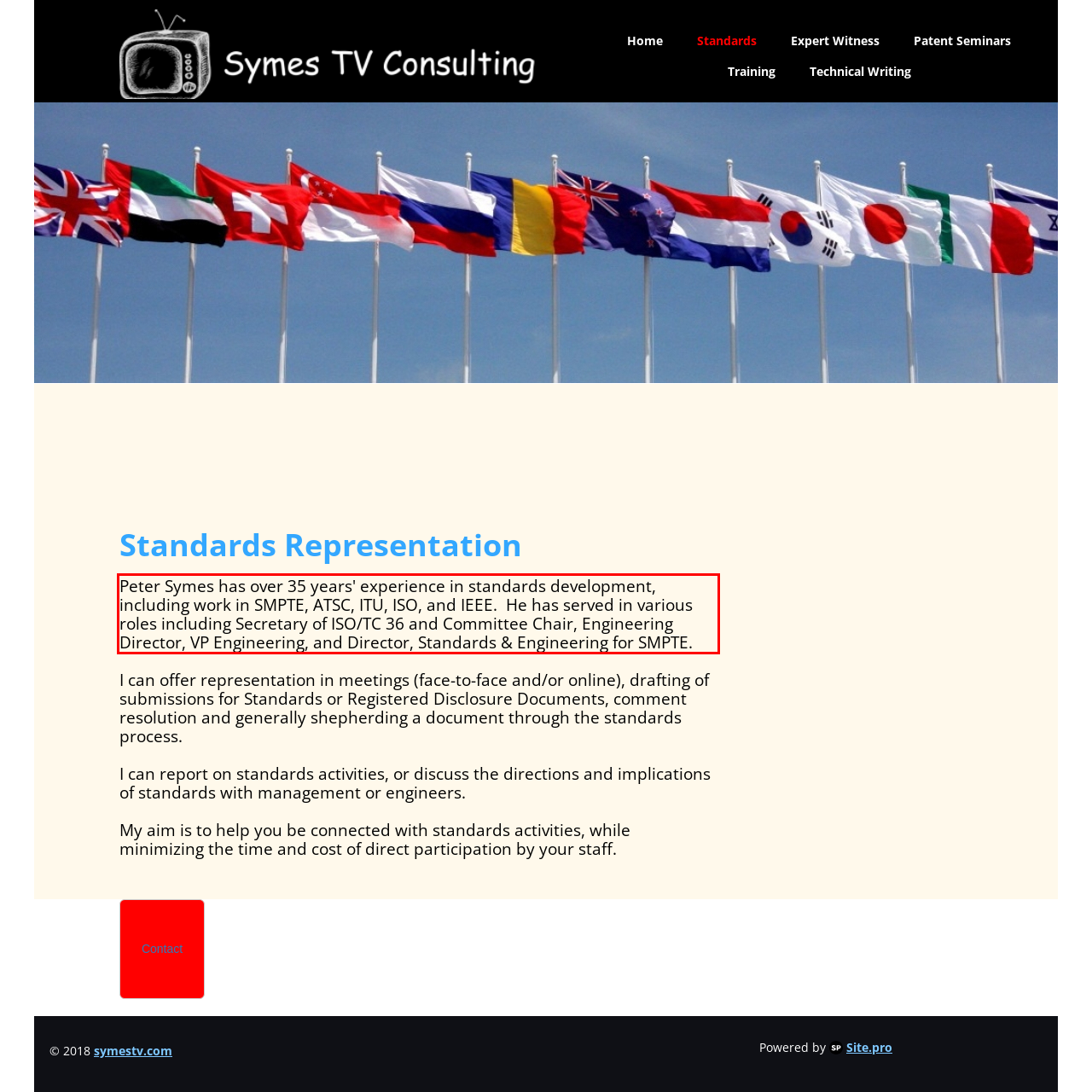Please use OCR to extract the text content from the red bounding box in the provided webpage screenshot.

Peter Symes has over 35 years' experience in standards development, including work in SMPTE, ATSC, ITU, ISO, and IEEE. He has served in various roles including Secretary of ISO/TC 36 and Committee Chair, Engineering Director, VP Engineering, and Director, Standards & Engineering for SMPTE.